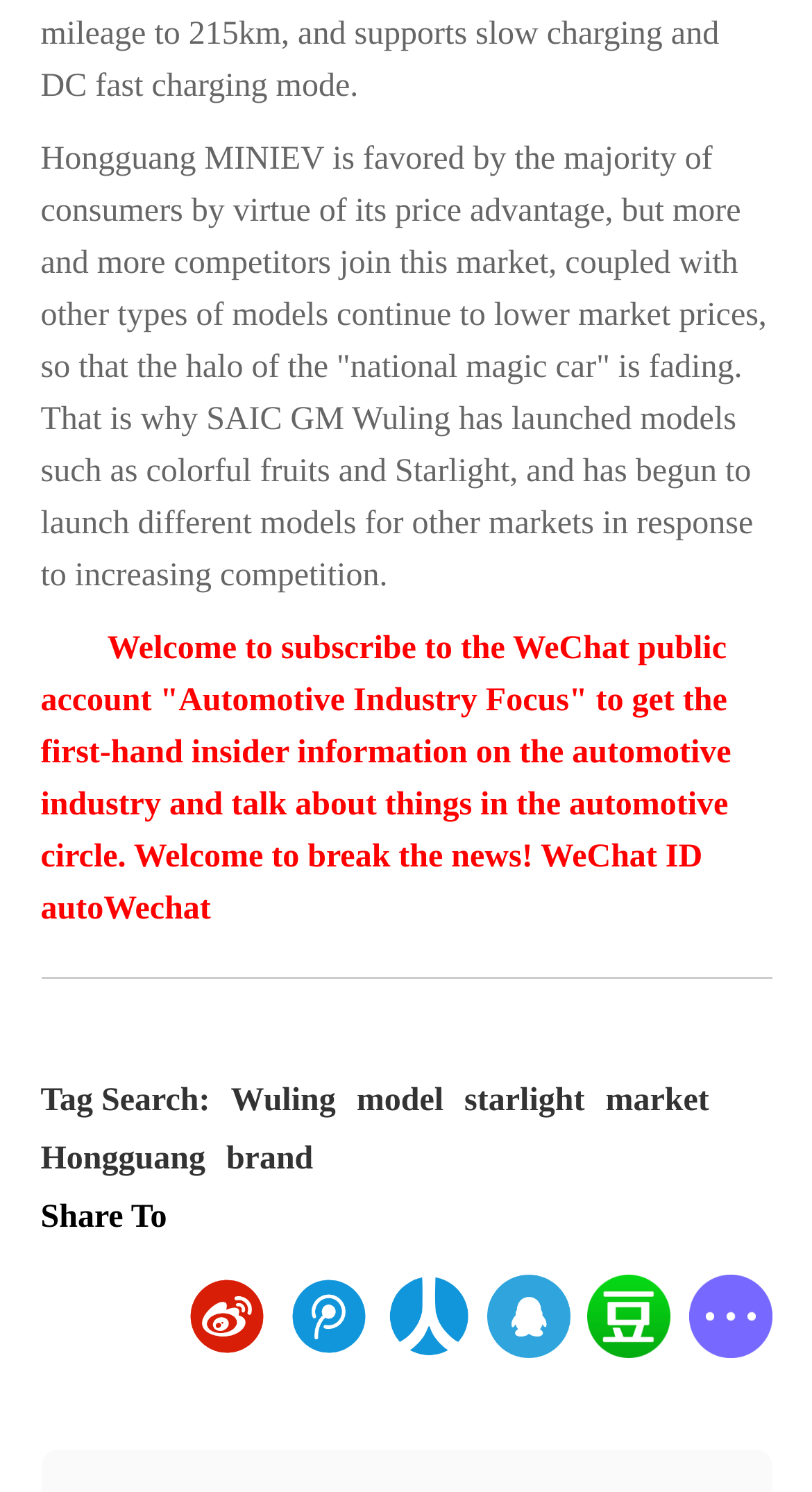Identify the bounding box coordinates for the region to click in order to carry out this instruction: "Click on the Wuling link". Provide the coordinates using four float numbers between 0 and 1, formatted as [left, top, right, bottom].

[0.284, 0.726, 0.413, 0.751]